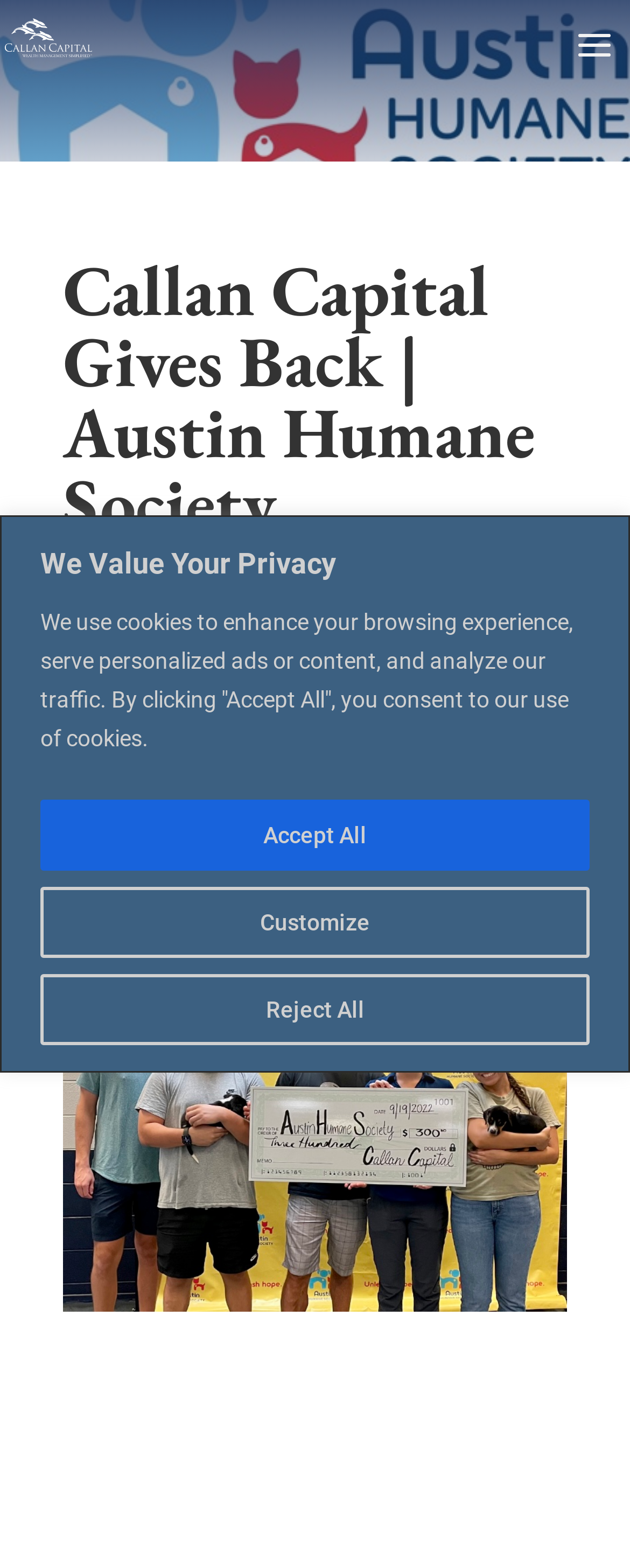Describe the webpage meticulously, covering all significant aspects.

The webpage is about Callan Capital's community involvement, specifically their partnership with the Austin Humane Society. At the top of the page, there is a privacy notice that spans the entire width, informing users about the use of cookies and providing options to customize, reject, or accept all cookies. This notice is divided into a heading, "We Value Your Privacy", and three buttons: "Customize", "Reject All", and "Accept All".

Below the privacy notice, there is a logo or icon on the top left corner of the page. The main heading, "Callan Capital Gives Back | Austin Humane Society", is centered on the page, followed by a link to "Investing In Our Community Giving Back" on the same line. 

Further down, there is a large image that takes up most of the page's width, likely showcasing Callan Capital's community involvement or the Austin Humane Society.